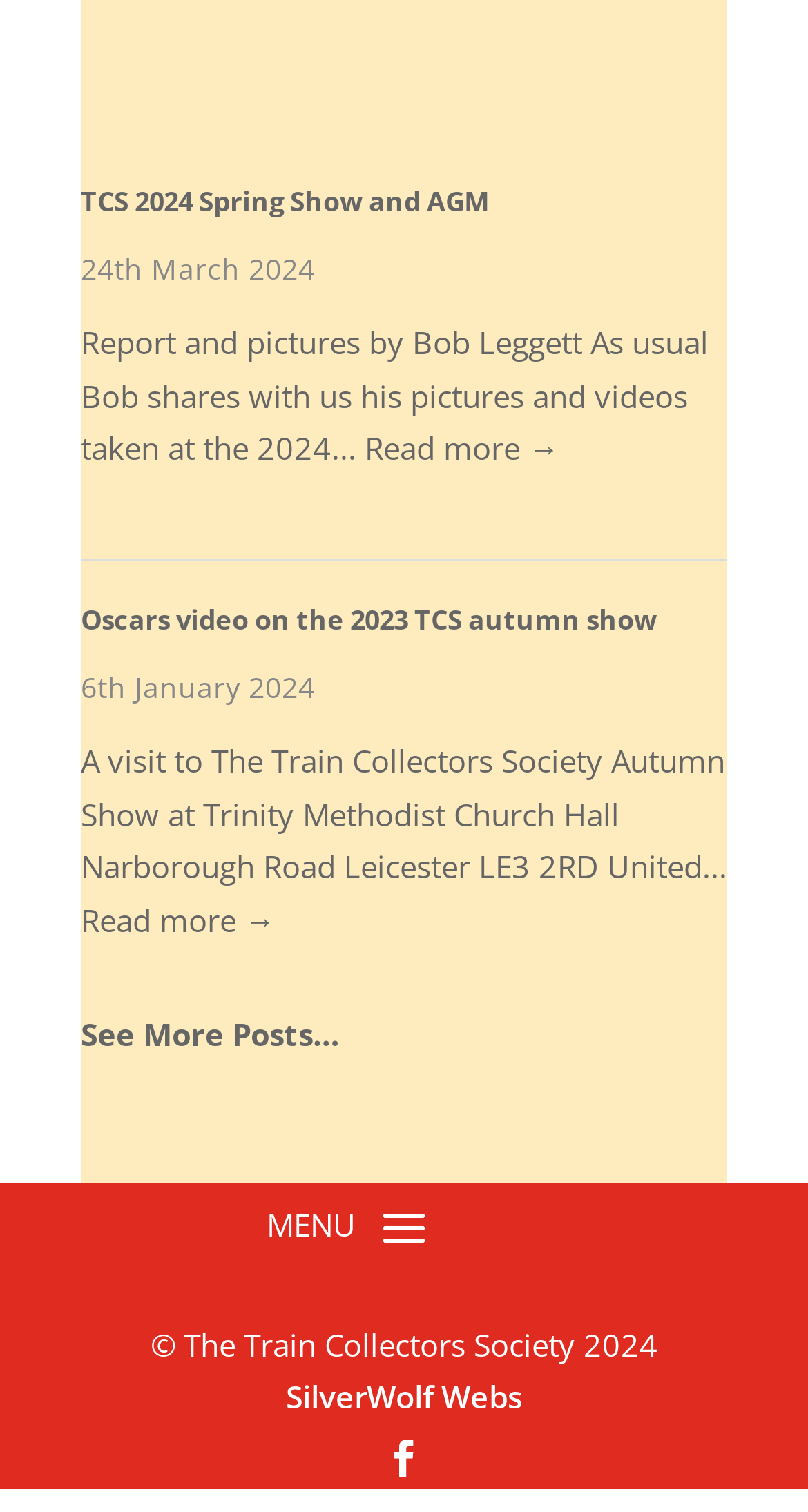Identify the bounding box for the UI element that is described as follows: "Follow".

[0.454, 0.939, 0.546, 0.989]